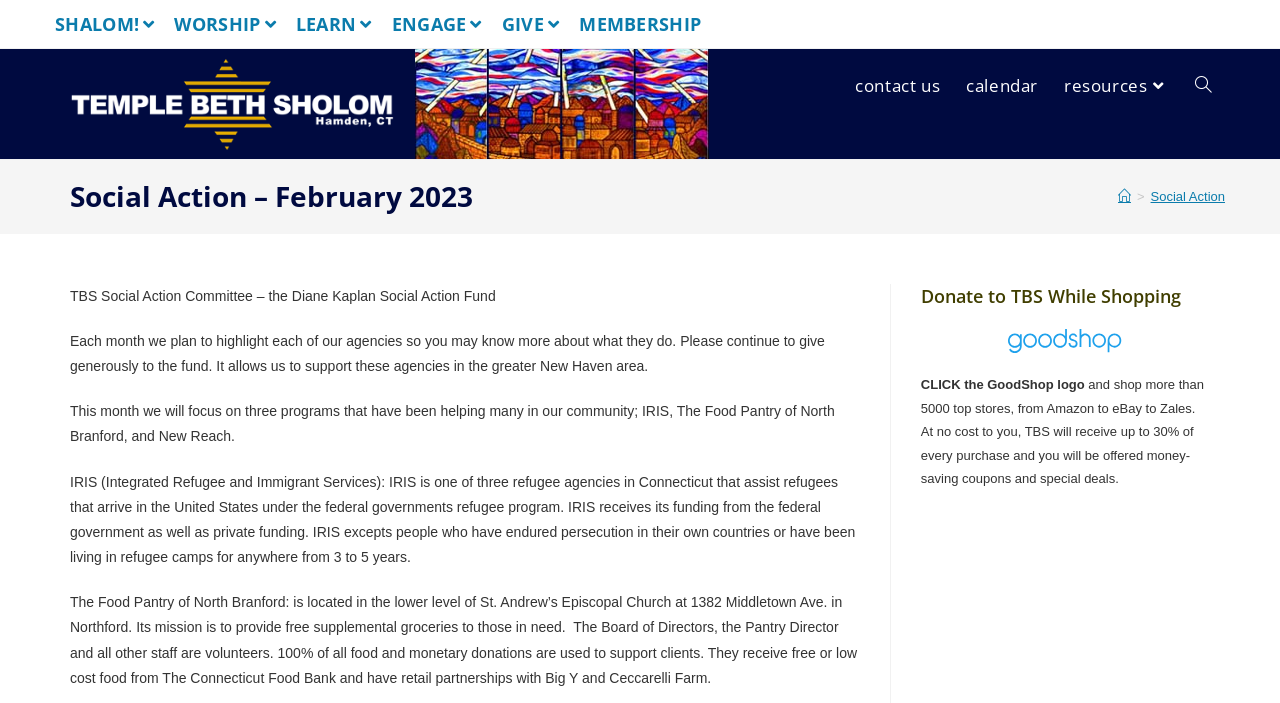How much of every purchase will TBS receive through GoodShop?
Please provide a full and detailed response to the question.

I found the answer by reading the text about GoodShop, which states that at no cost to you, TBS will receive up to 30% of every purchase.